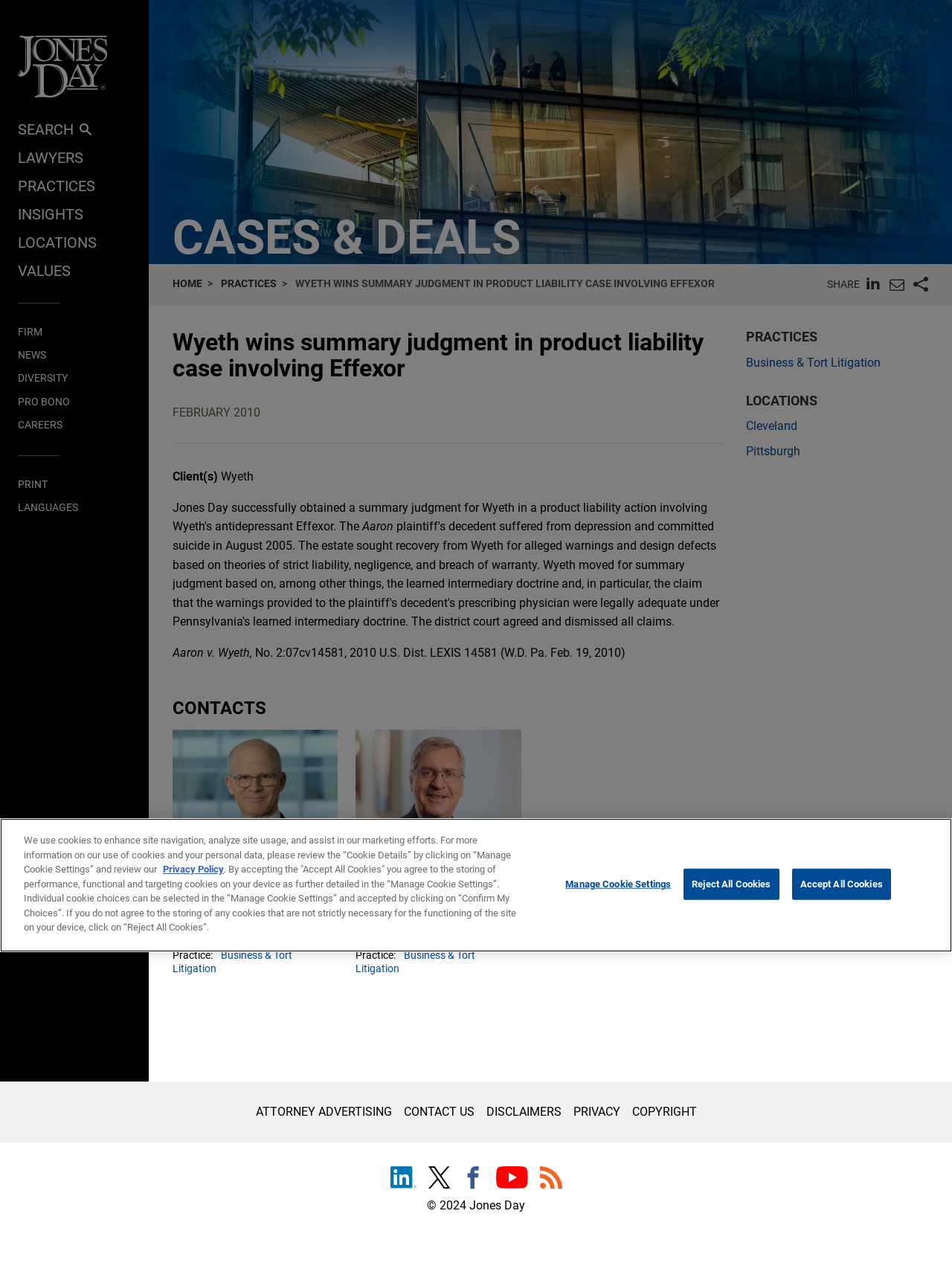What is the name of the antidepressant involved in the product liability case?
Please provide a comprehensive answer based on the information in the image.

The name of the antidepressant involved in the product liability case can be found in the main article section of the webpage, where it is mentioned as 'Effexor' in the context of the case summary.